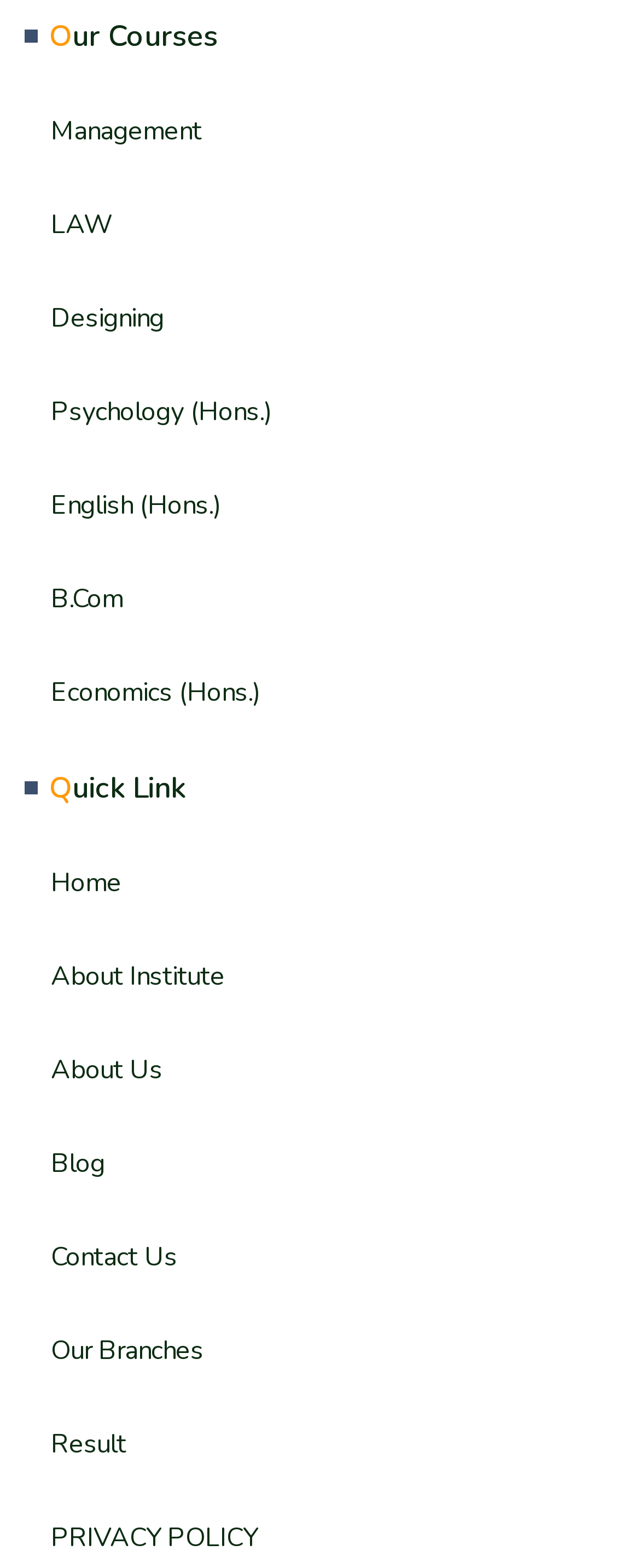How many links are under 'Quick Link'?
Refer to the image and provide a thorough answer to the question.

I counted the number of links under the 'Quick Link' heading, starting from 'Home' and ending at 'Result', and found 9 links.